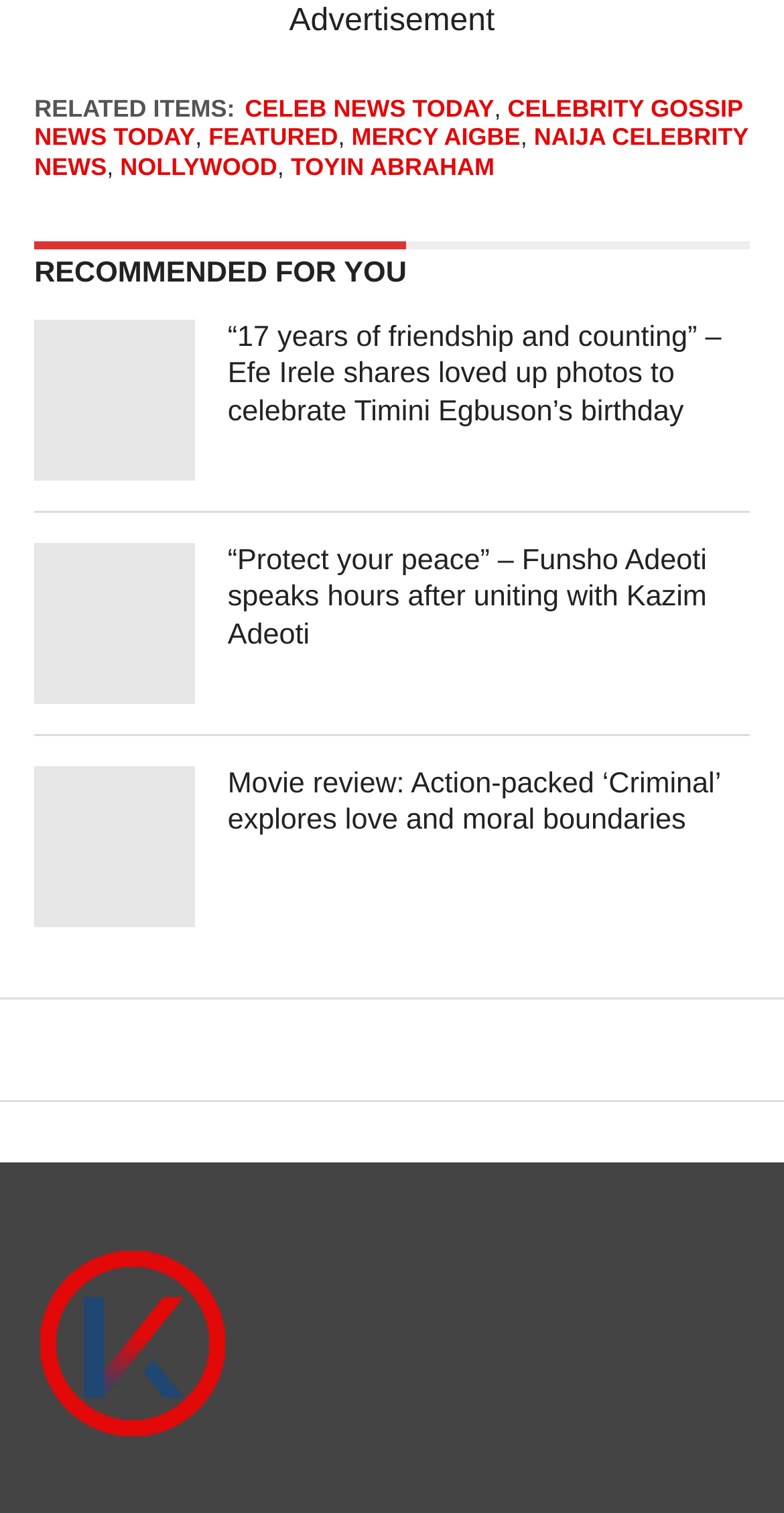Identify the bounding box coordinates of the clickable region required to complete the instruction: "View NAIJA CELEBRITY NEWS". The coordinates should be given as four float numbers within the range of 0 and 1, i.e., [left, top, right, bottom].

[0.044, 0.082, 0.954, 0.119]